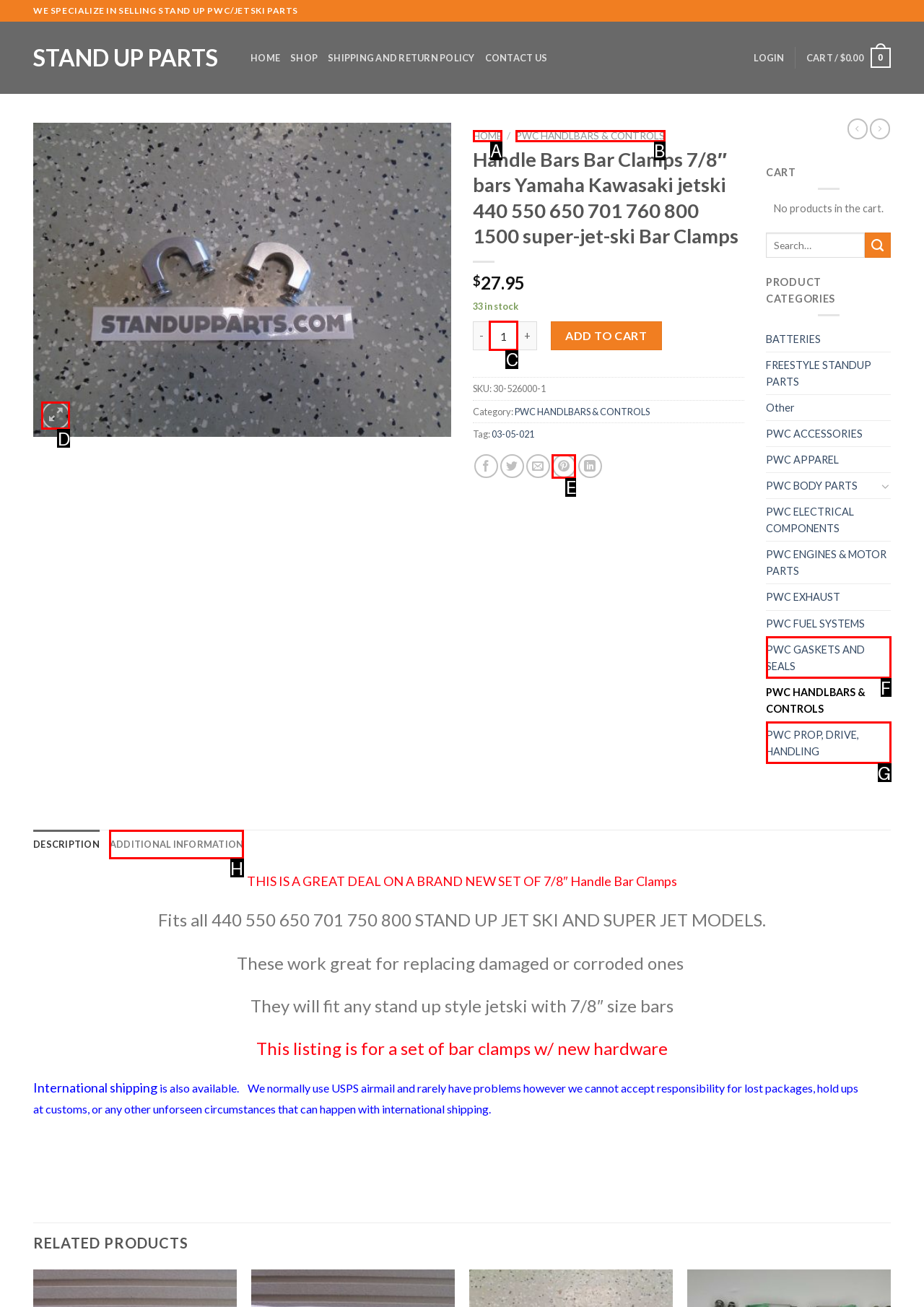Identify which HTML element aligns with the description: PWC GASKETS AND SEALS
Answer using the letter of the correct choice from the options available.

F